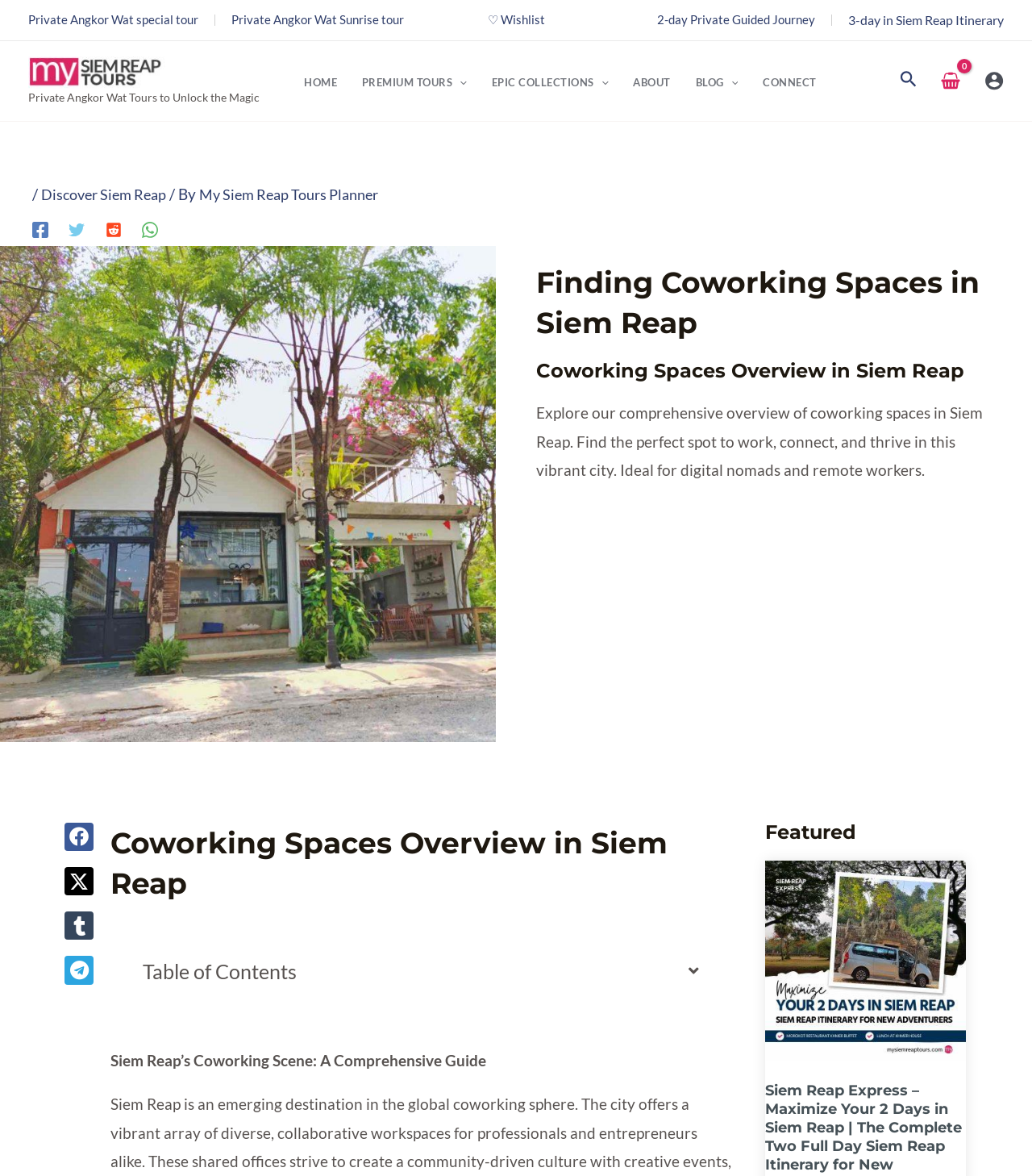Find the bounding box coordinates of the element's region that should be clicked in order to follow the given instruction: "Select a country". The coordinates should consist of four float numbers between 0 and 1, i.e., [left, top, right, bottom].

None